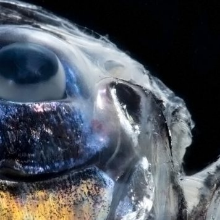Where is the research project focused?
Refer to the screenshot and respond with a concise word or phrase.

Gulf of Mexico